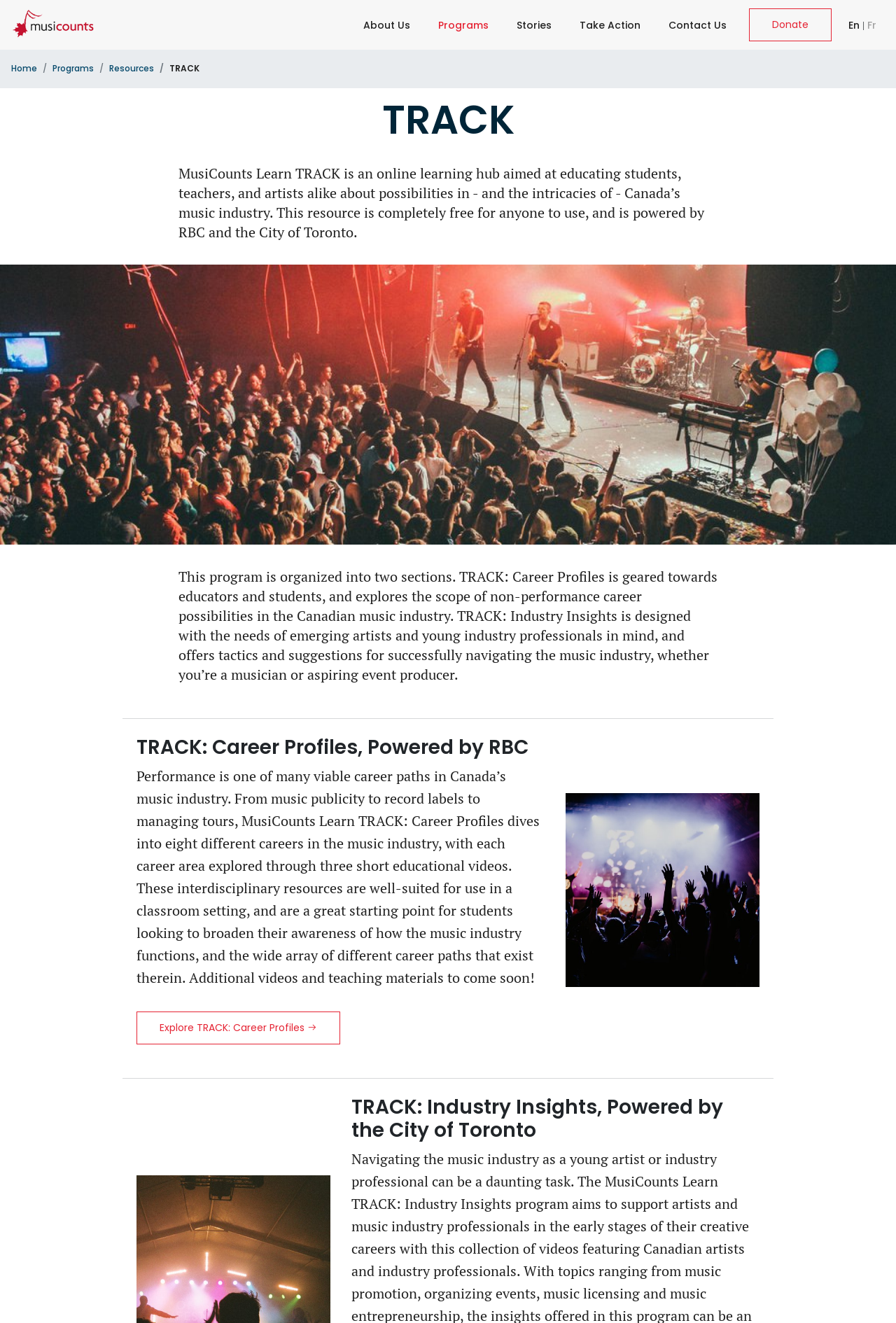What is the purpose of TRACK: Industry Insights?
Refer to the image and offer an in-depth and detailed answer to the question.

Based on the webpage content, TRACK: Industry Insights is designed to offer tactics and suggestions for successfully navigating the music industry, whether you’re a musician or aspiring event producer.